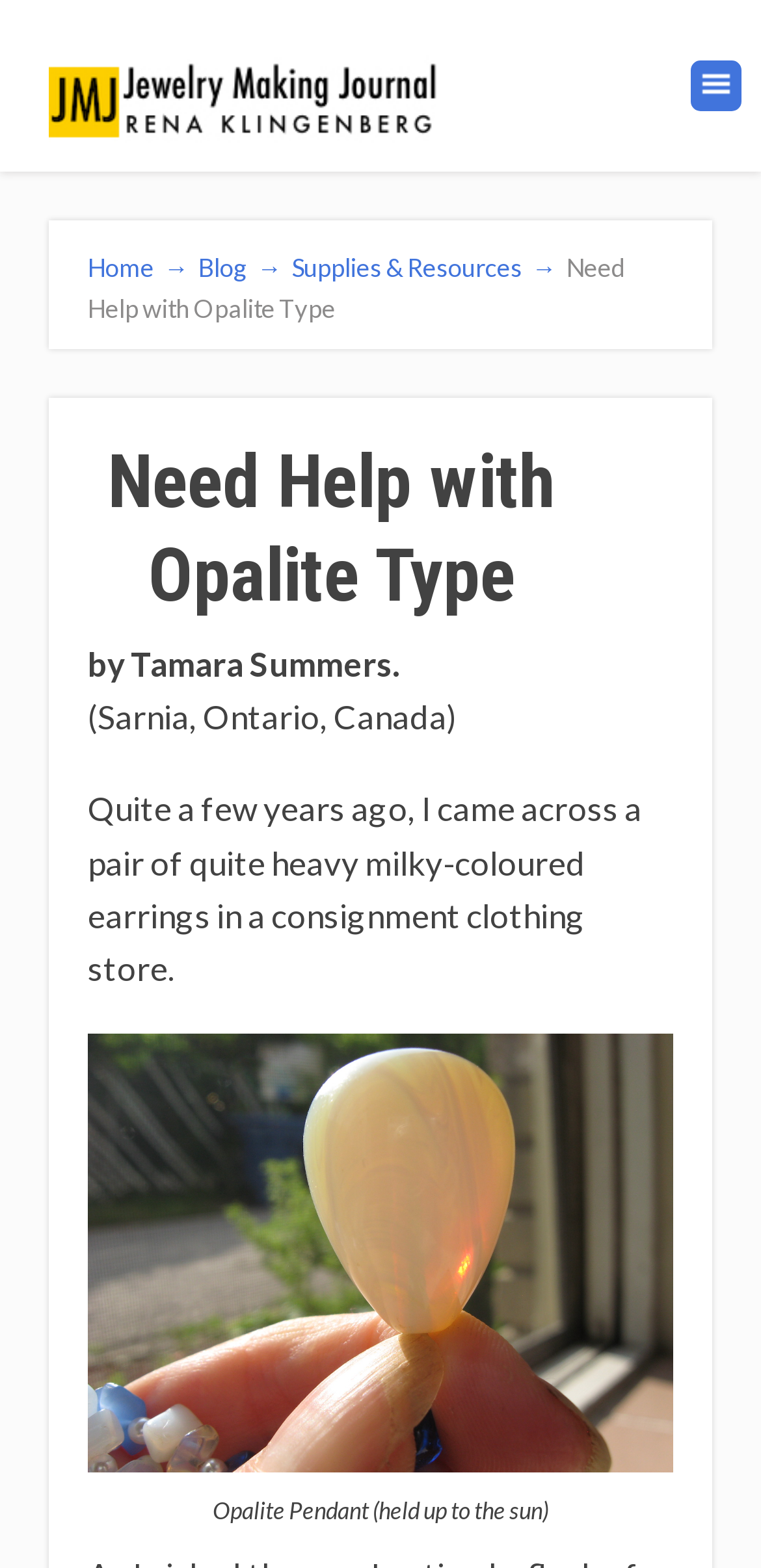Extract the primary header of the webpage and generate its text.

Need Help with Opalite Type